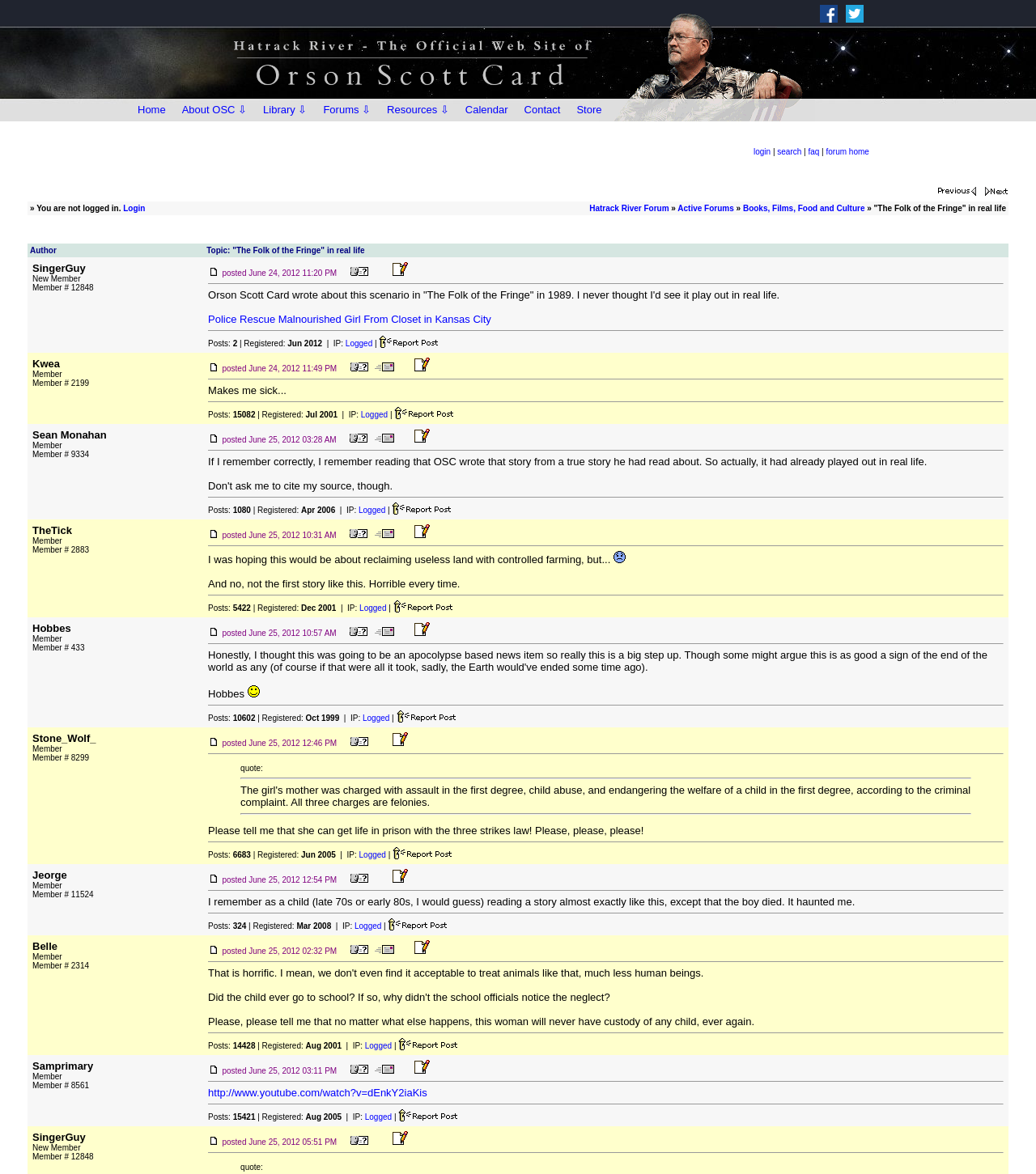Pinpoint the bounding box coordinates of the clickable element to carry out the following instruction: "Click on the Facebook link."

[0.792, 0.01, 0.817, 0.021]